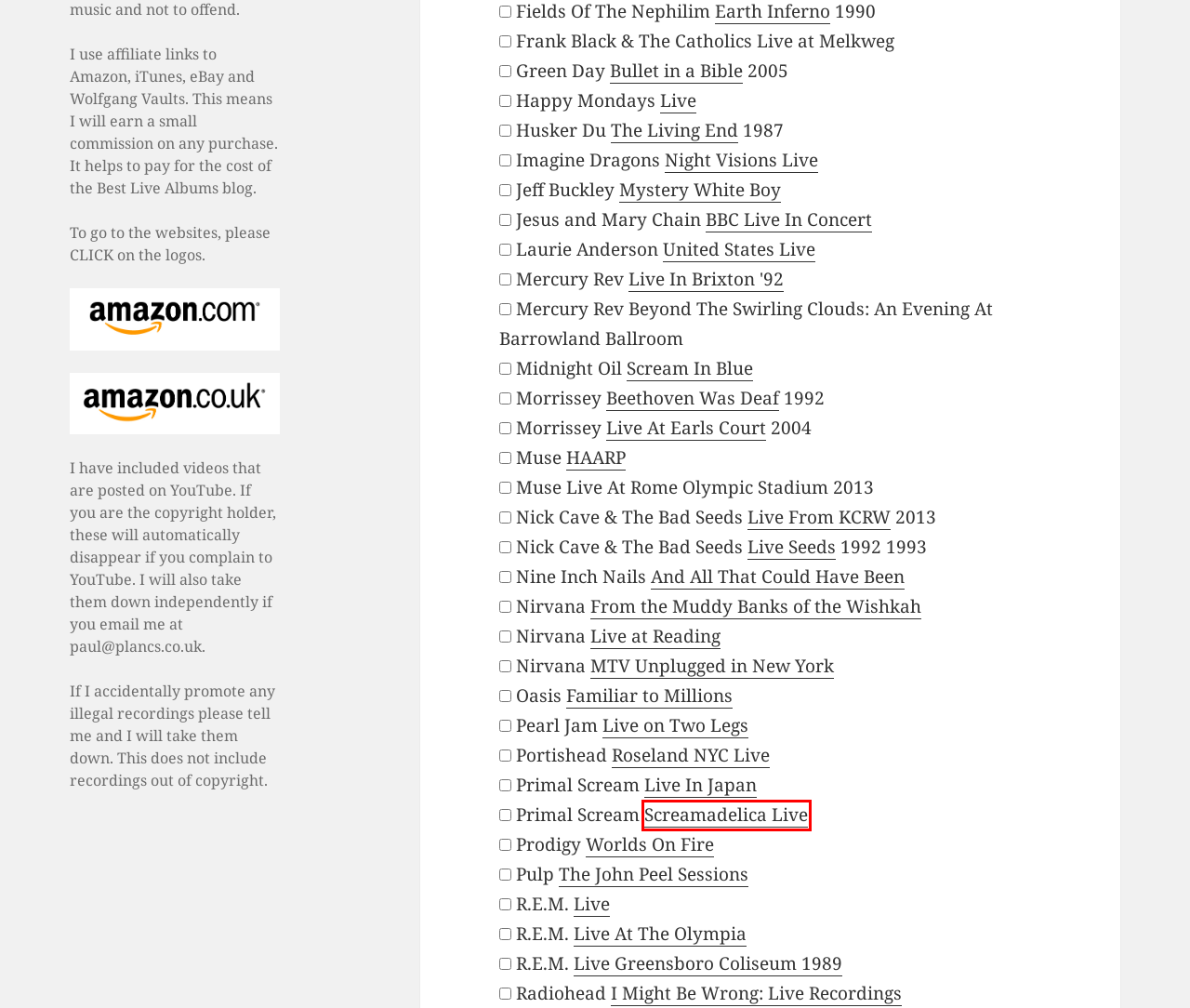You have a screenshot of a webpage with a red bounding box around an element. Select the webpage description that best matches the new webpage after clicking the element within the red bounding box. Here are the descriptions:
A. Jeff Buckley Mystery White Boy Live 95-96 - The Best Live & Studio Albums
B. Radiohead I Might Be Wrong 2001 - The Best Live & Studio Albums
C. The Prodigy Worlds On Fire 2010 - The Best Live & Studio Albums
D. REM Live Greensboro Coliseum 1989 - The Best Live & Studio Albums
E. Muse HAARP 2007 - The Best Live & Studio Albums
F. Pearl Jam Live on Two Legs 1998 - The Best Live & Studio Albums
G. Oasis Familiar To Millions - Best Live Albums
H. Primal Scream Screamadelica Live 2010 - The Best Live & Studio Albums

H